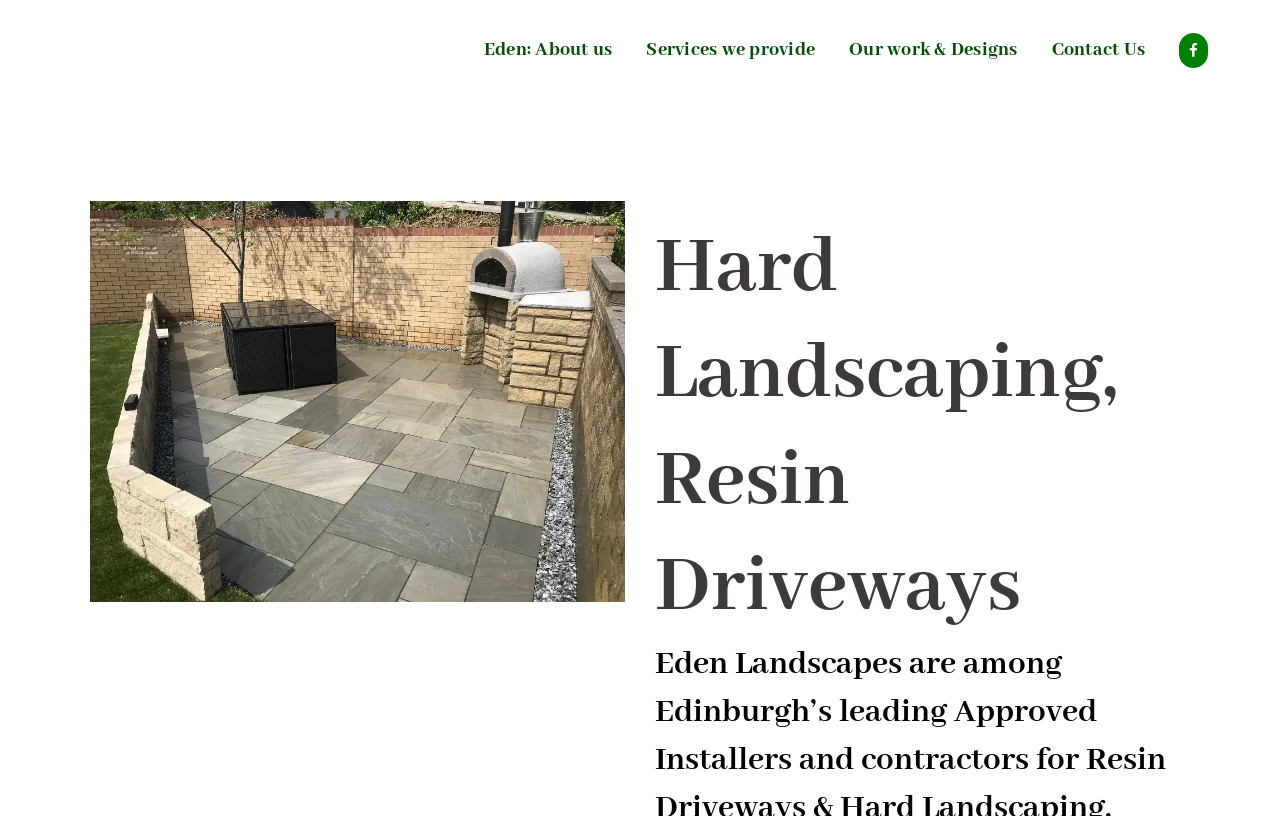Give a concise answer using one word or a phrase to the following question:
How many navigation links are available?

4